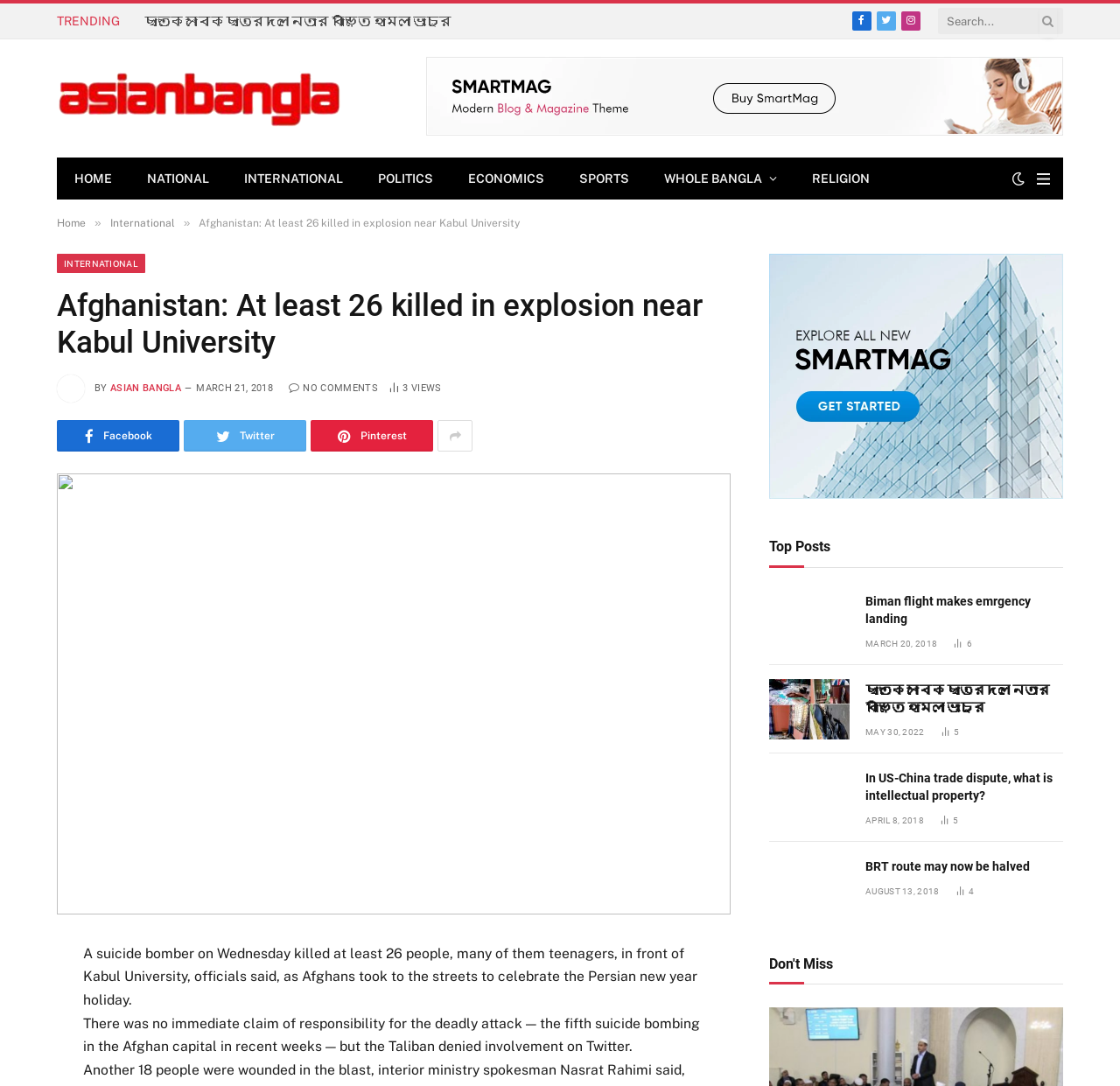What is the category of the article?
Based on the image, answer the question in a detailed manner.

I looked at the breadcrumbs at the top of the webpage and saw that the category of the article is 'International'.